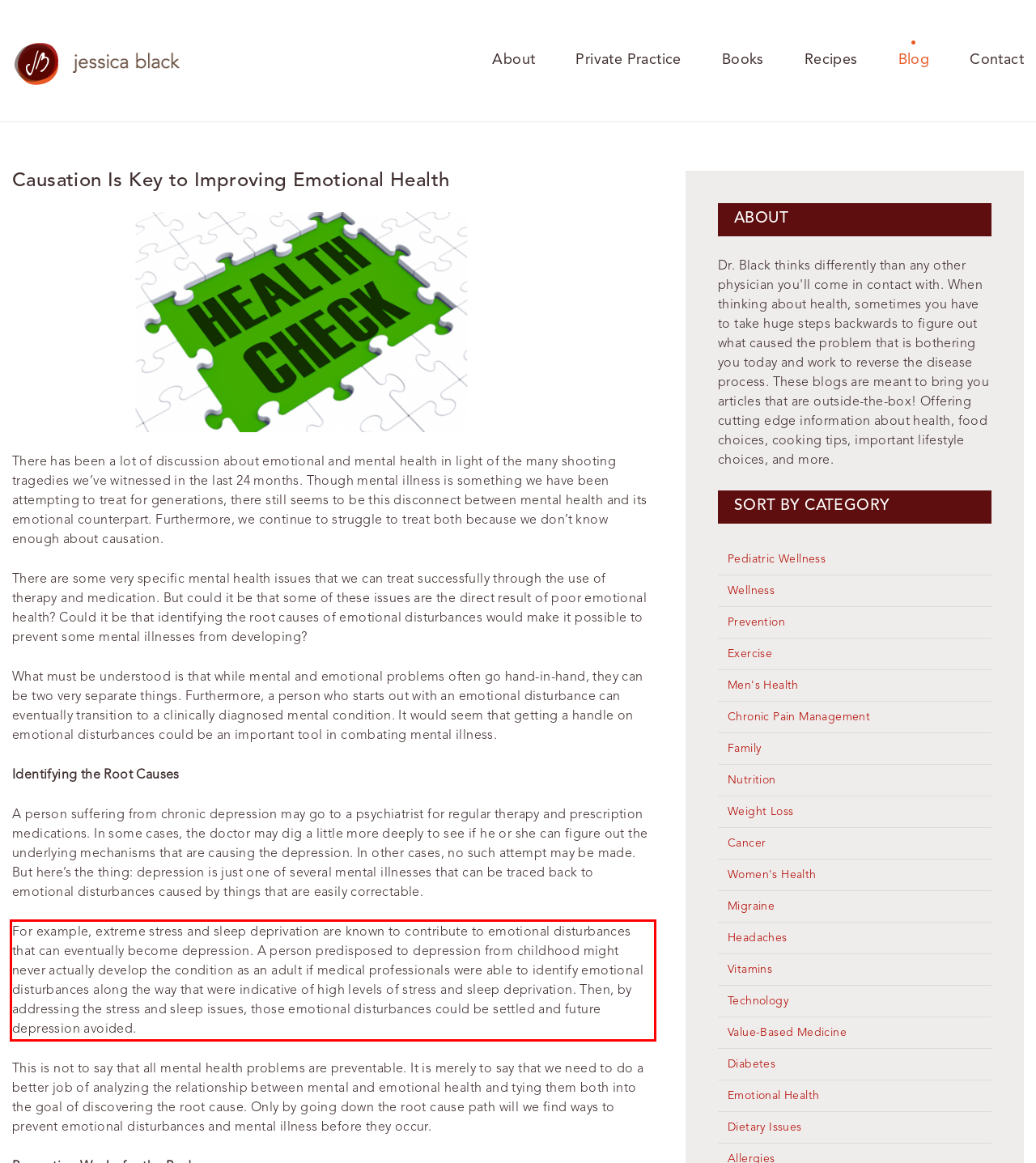Examine the webpage screenshot, find the red bounding box, and extract the text content within this marked area.

For example, extreme stress and sleep deprivation are known to contribute to emotional disturbances that can eventually become depression. A person predisposed to depression from childhood might never actually develop the condition as an adult if medical professionals were able to identify emotional disturbances along the way that were indicative of high levels of stress and sleep deprivation. Then, by addressing the stress and sleep issues, those emotional disturbances could be settled and future depression avoided.